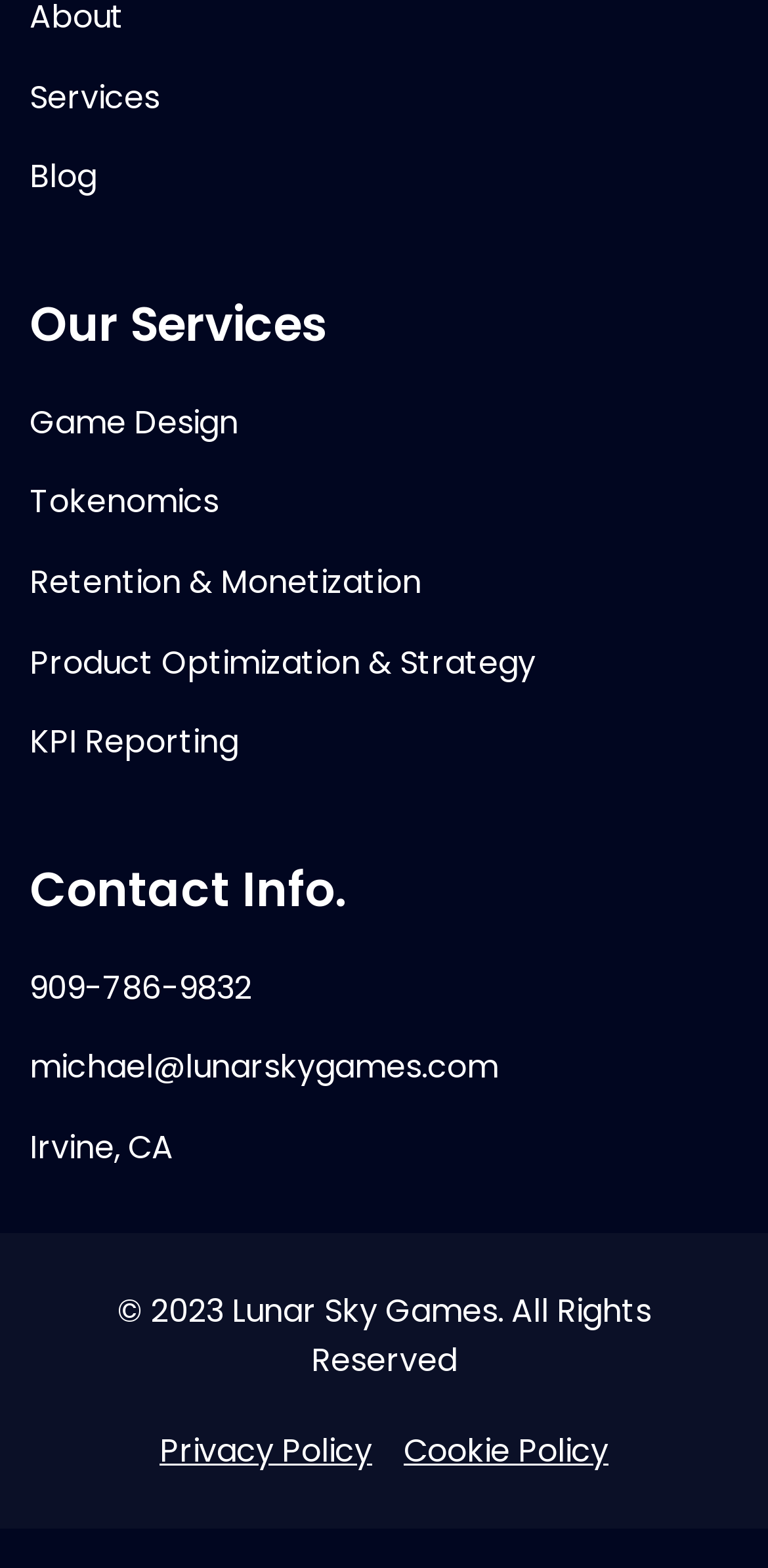Can you specify the bounding box coordinates of the area that needs to be clicked to fulfill the following instruction: "Contact via phone"?

[0.038, 0.614, 0.962, 0.646]